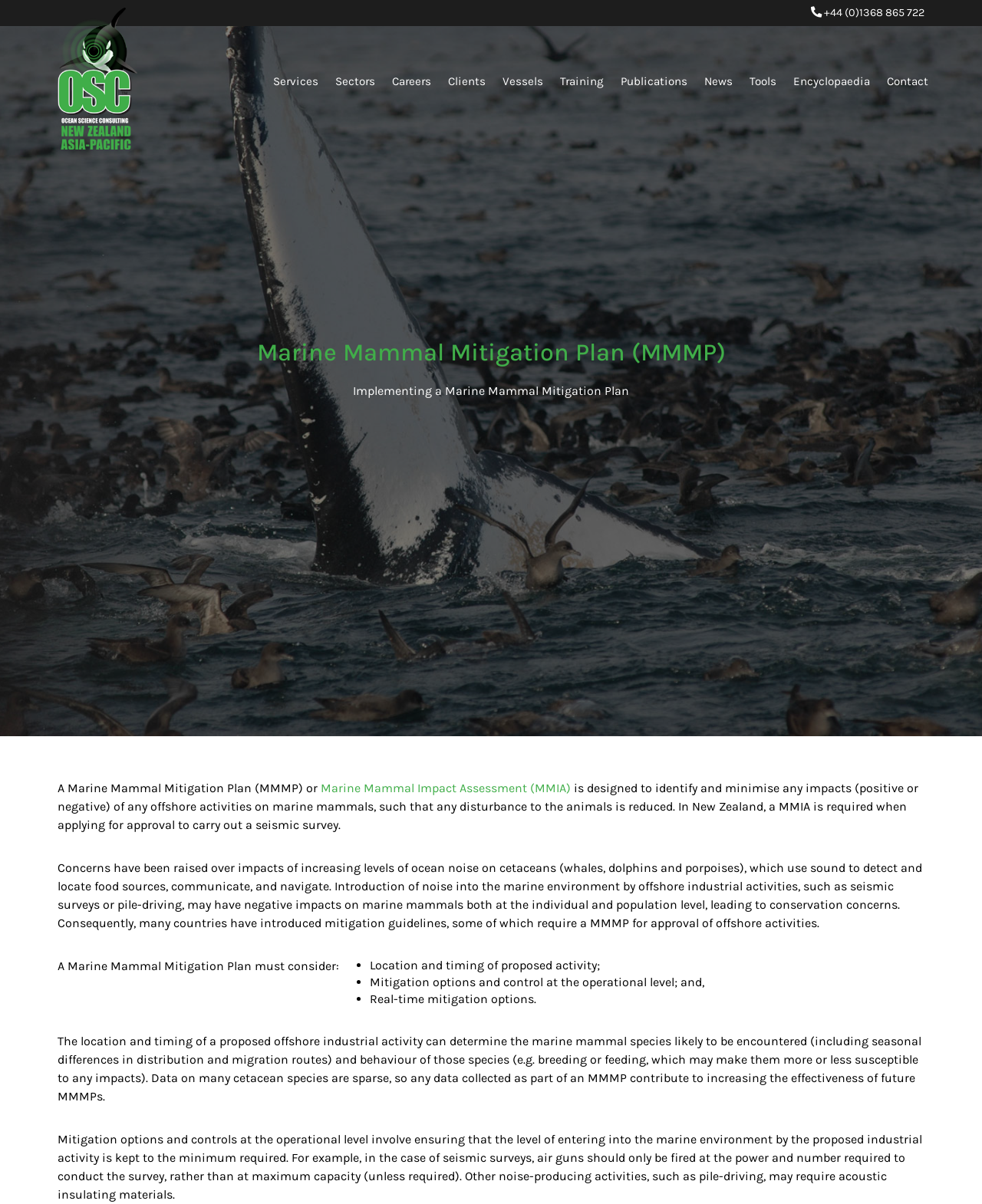What is the phone number of OSC?
With the help of the image, please provide a detailed response to the question.

I found the phone number of OSC by looking at the top-right corner of the webpage, where it is displayed as a static text element.